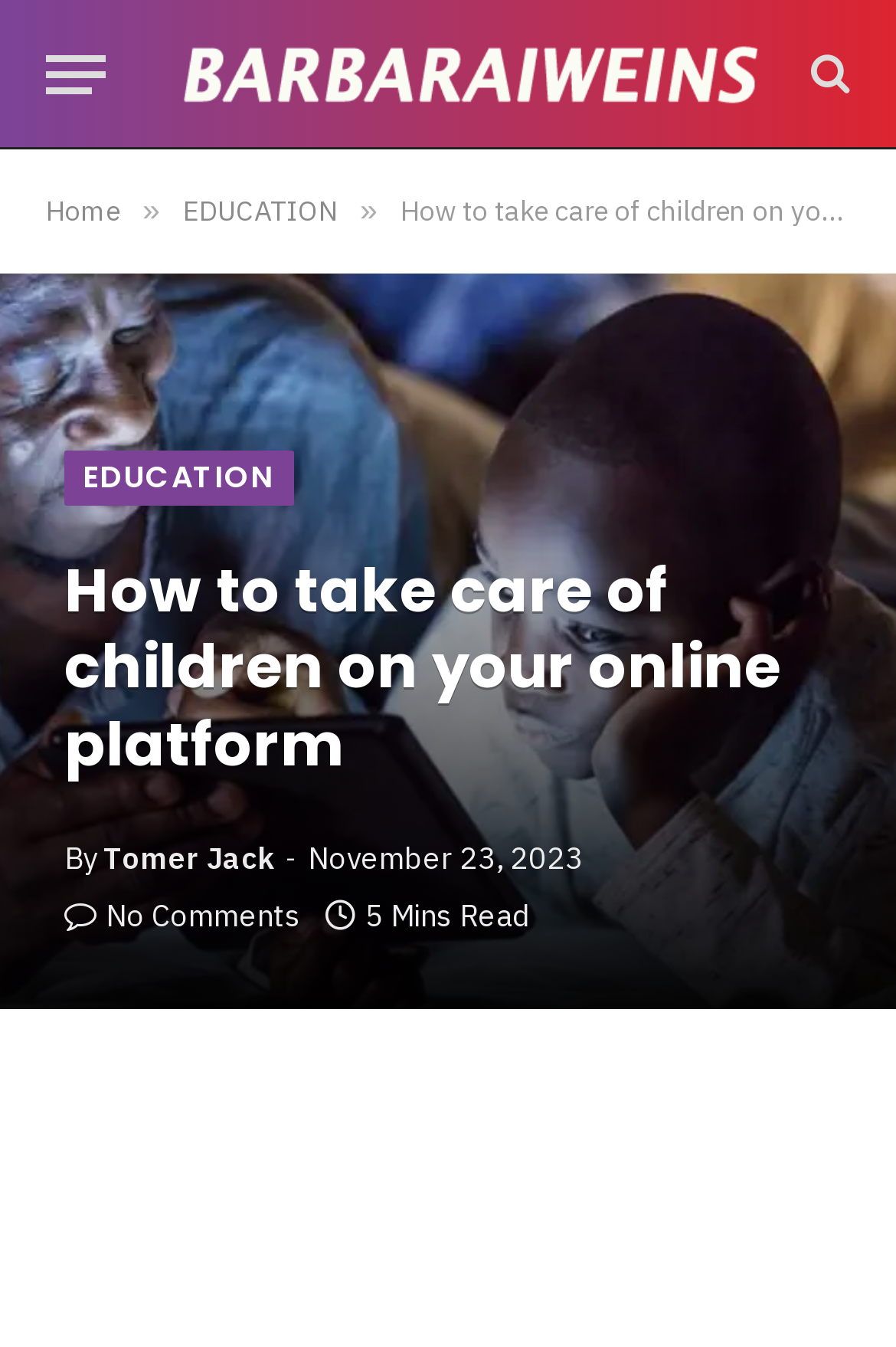Provide the bounding box coordinates of the HTML element described as: "Home". The bounding box coordinates should be four float numbers between 0 and 1, i.e., [left, top, right, bottom].

[0.051, 0.143, 0.133, 0.169]